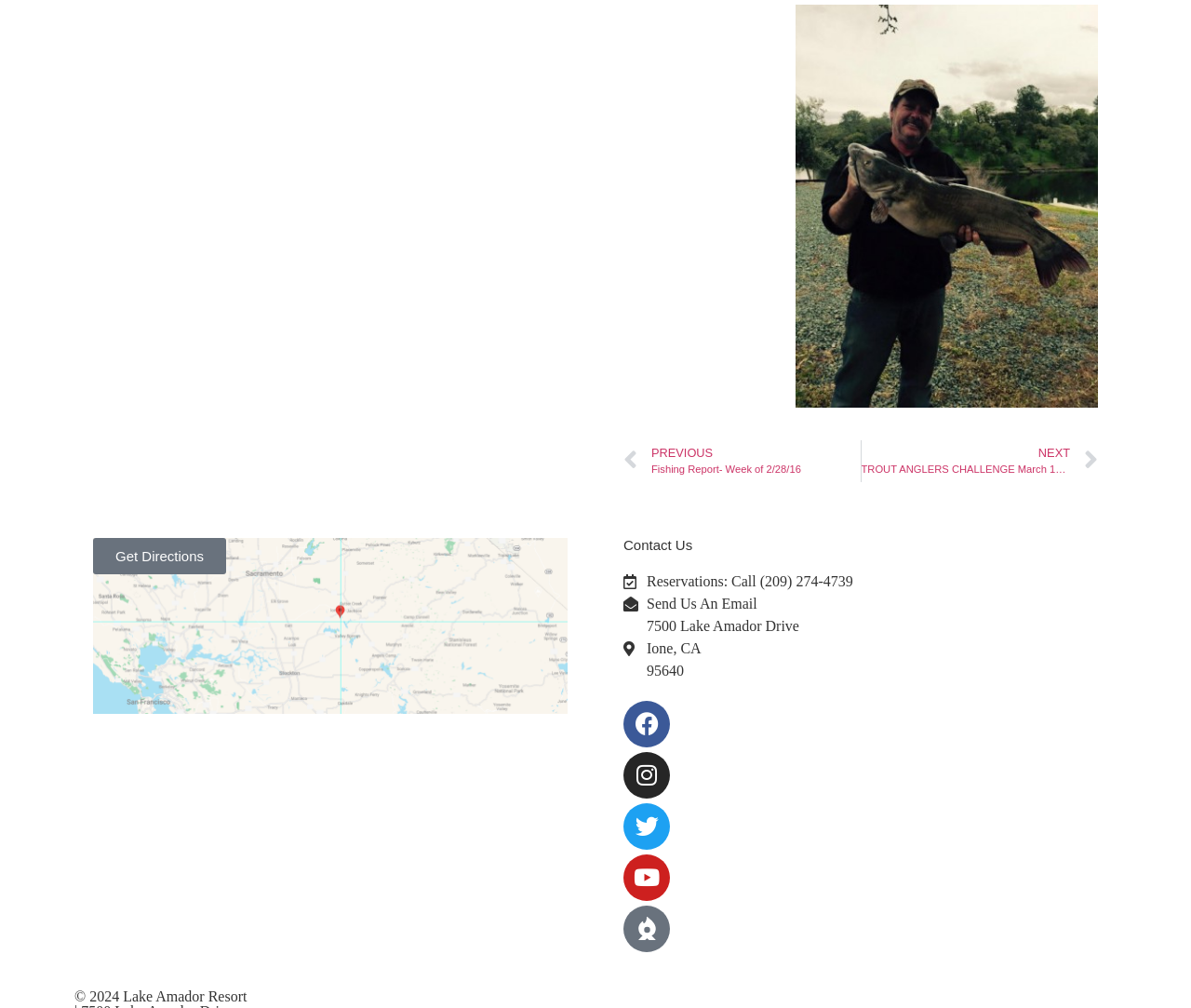What is the phone number for reservations?
Deliver a detailed and extensive answer to the question.

I found the phone number for reservations by looking at the 'Contact Us' section, where it says 'Reservations: Call (209) 274-4739'.